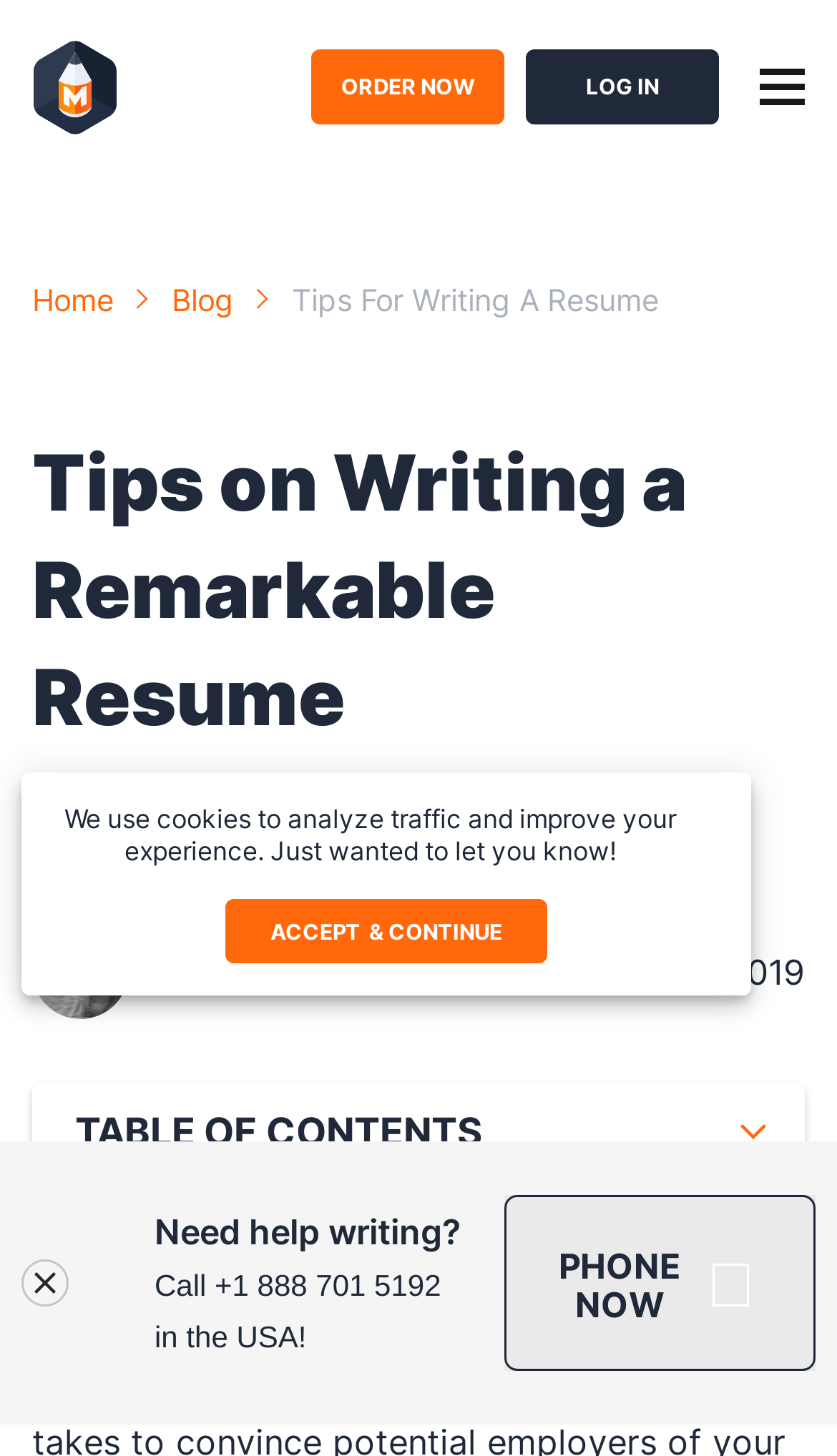Create a detailed narrative of the webpage’s visual and textual elements.

This webpage is about tips on writing a remarkable resume. At the top left corner, there is a logo, which is an image linked to the website's homepage. Next to the logo, there are three links: "ORDER NOW", "LOG IN", and a dropdown menu with links to "Home", "Blog", and "Tips For Writing A Resume". 

Below the top navigation bar, there is a heading that reads "Tips on Writing a Remarkable Resume". On the left side of the page, there is a section with a heading "Business Writing" and an image of an avatar. Below the avatar, there is a text "Anna" and a date "Jul 17, 2019". 

In the middle of the page, there is a notice about the website using cookies, with a button to "ACCEPT" and a link to continue. At the bottom right corner, there is a call-to-action section with a text "Need help writing?" and a phone number to call for assistance. There is also a link to "PHONE NOW" with a phone icon. 

At the very bottom of the page, there is a small close icon, which is likely used to close a popup or a notification. Overall, the webpage has a simple layout with a focus on providing tips and resources for writing a remarkable resume.